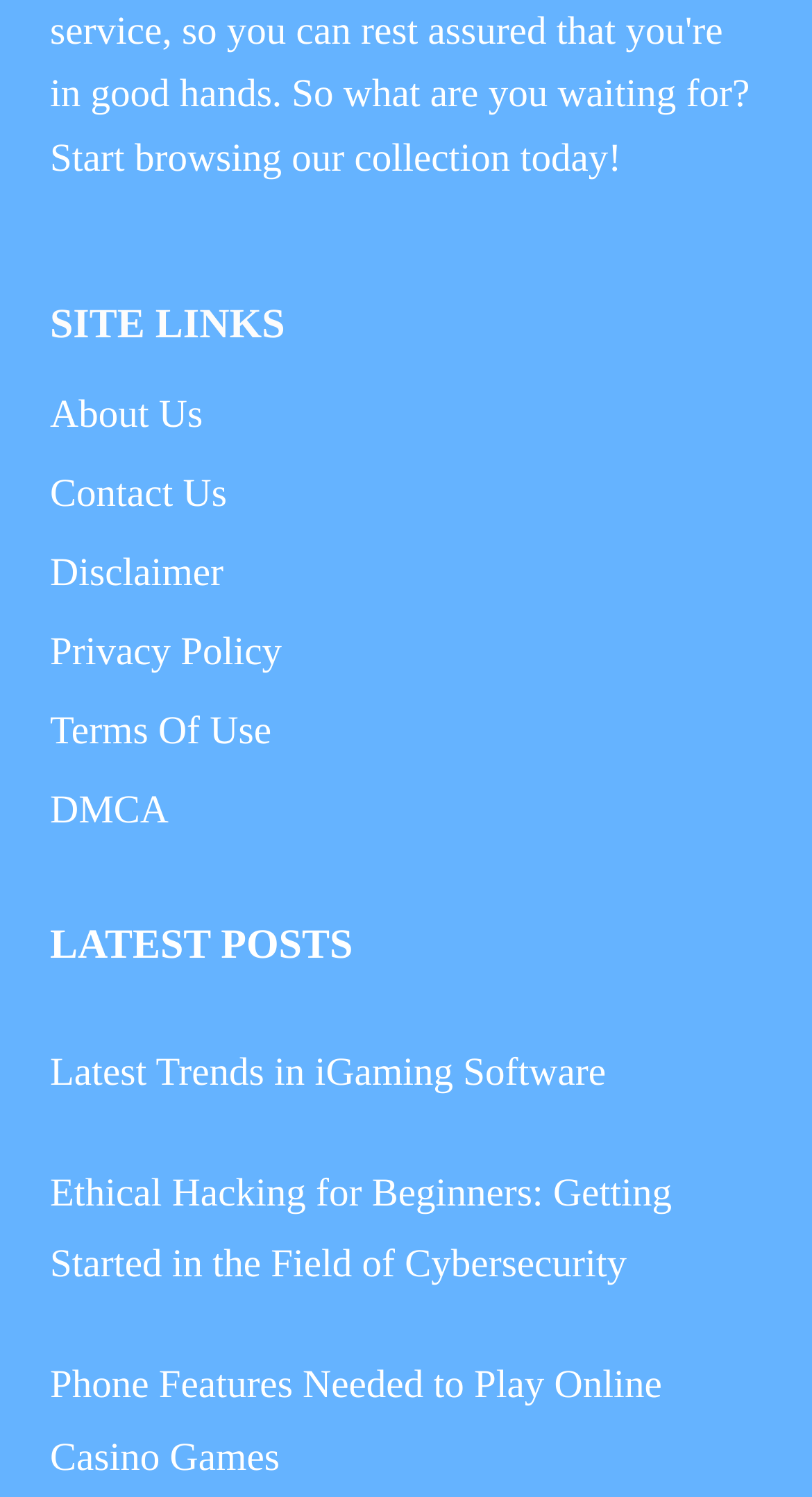Please locate the bounding box coordinates of the element's region that needs to be clicked to follow the instruction: "visit Disclaimer page". The bounding box coordinates should be provided as four float numbers between 0 and 1, i.e., [left, top, right, bottom].

[0.062, 0.357, 0.938, 0.41]